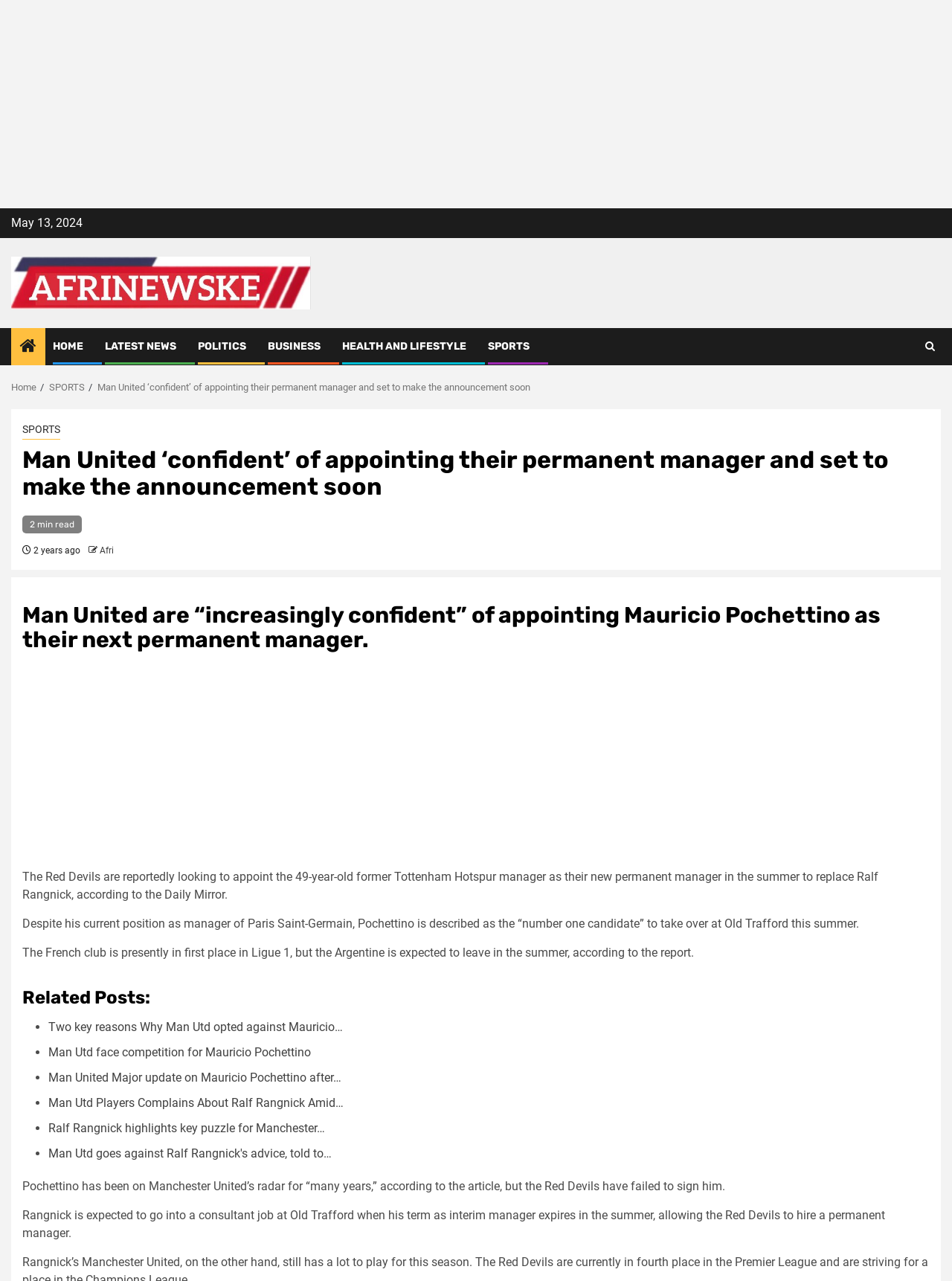Determine the main text heading of the webpage and provide its content.

Man United ‘confident’ of appointing their permanent manager and set to make the announcement soon